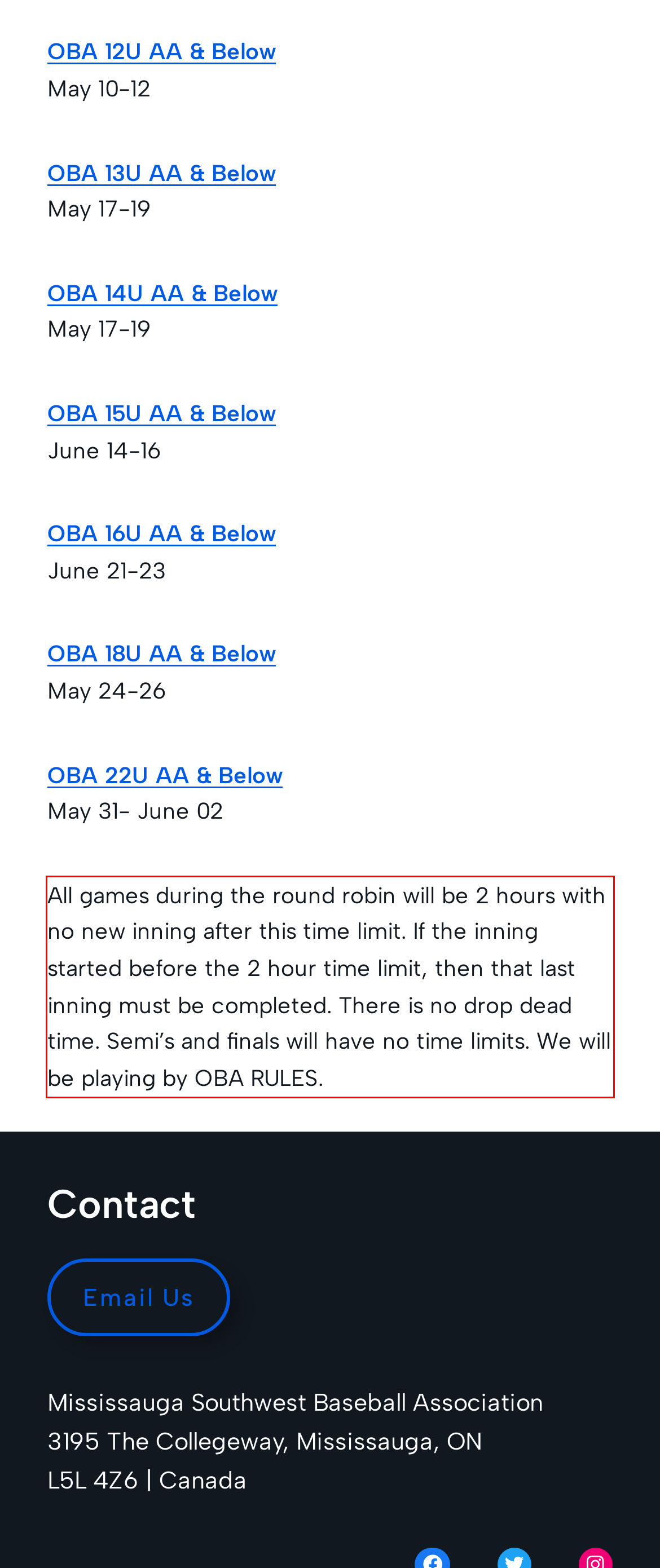Given a screenshot of a webpage, locate the red bounding box and extract the text it encloses.

All games during the round robin will be 2 hours with no new inning after this time limit. If the inning started before the 2 hour time limit, then that last inning must be completed. There is no drop dead time. Semi’s and finals will have no time limits. We will be playing by OBA RULES.